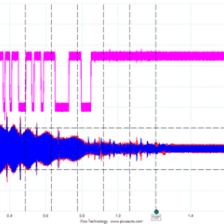Give a one-word or short phrase answer to this question: 
What is the purpose of this waveform analysis?

Assessing crank sensor operation